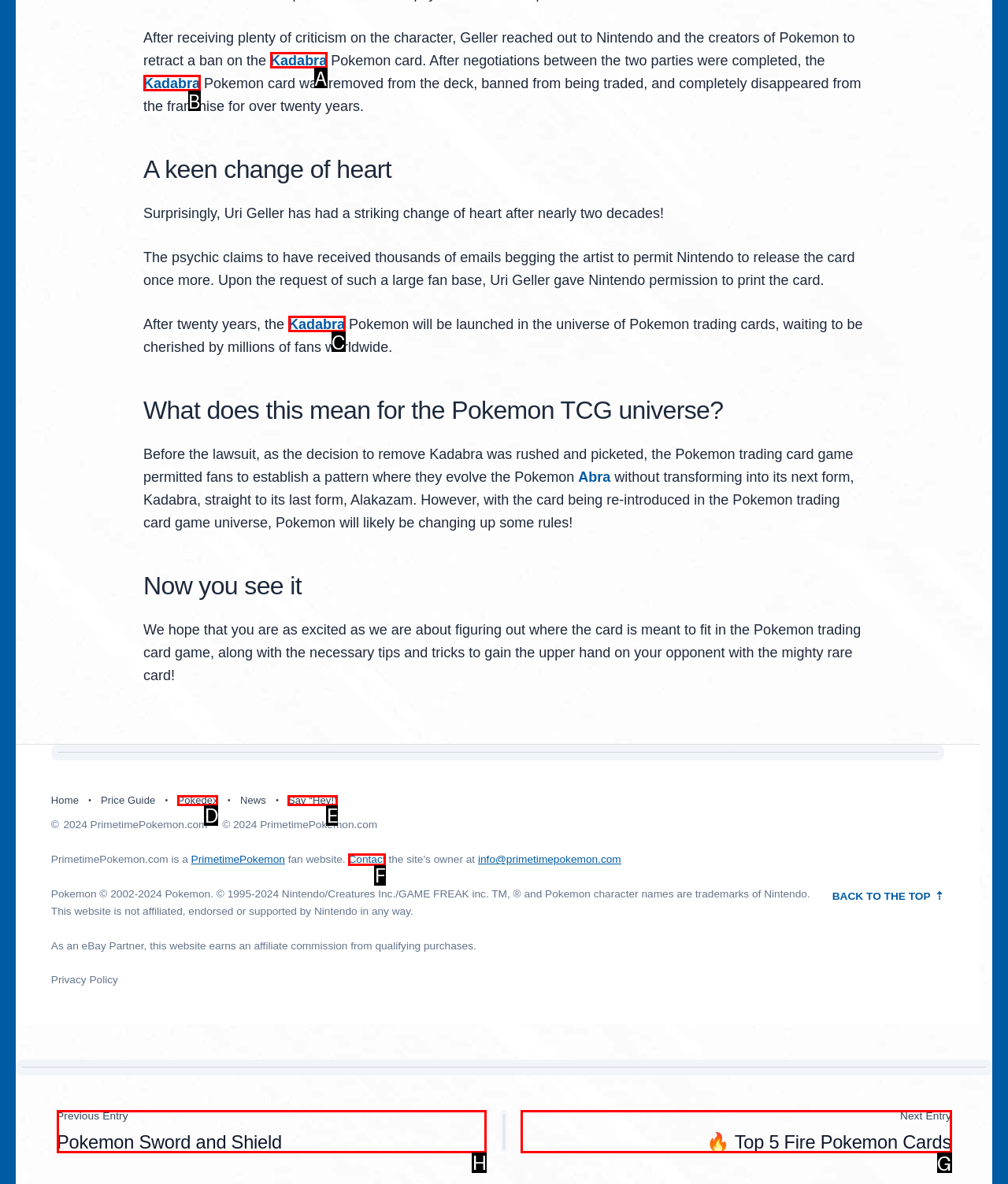Choose the letter that corresponds to the correct button to accomplish the task: Click on the 'Next Entry 🔥 Top 5 Fire Pokemon Cards' link
Reply with the letter of the correct selection only.

G